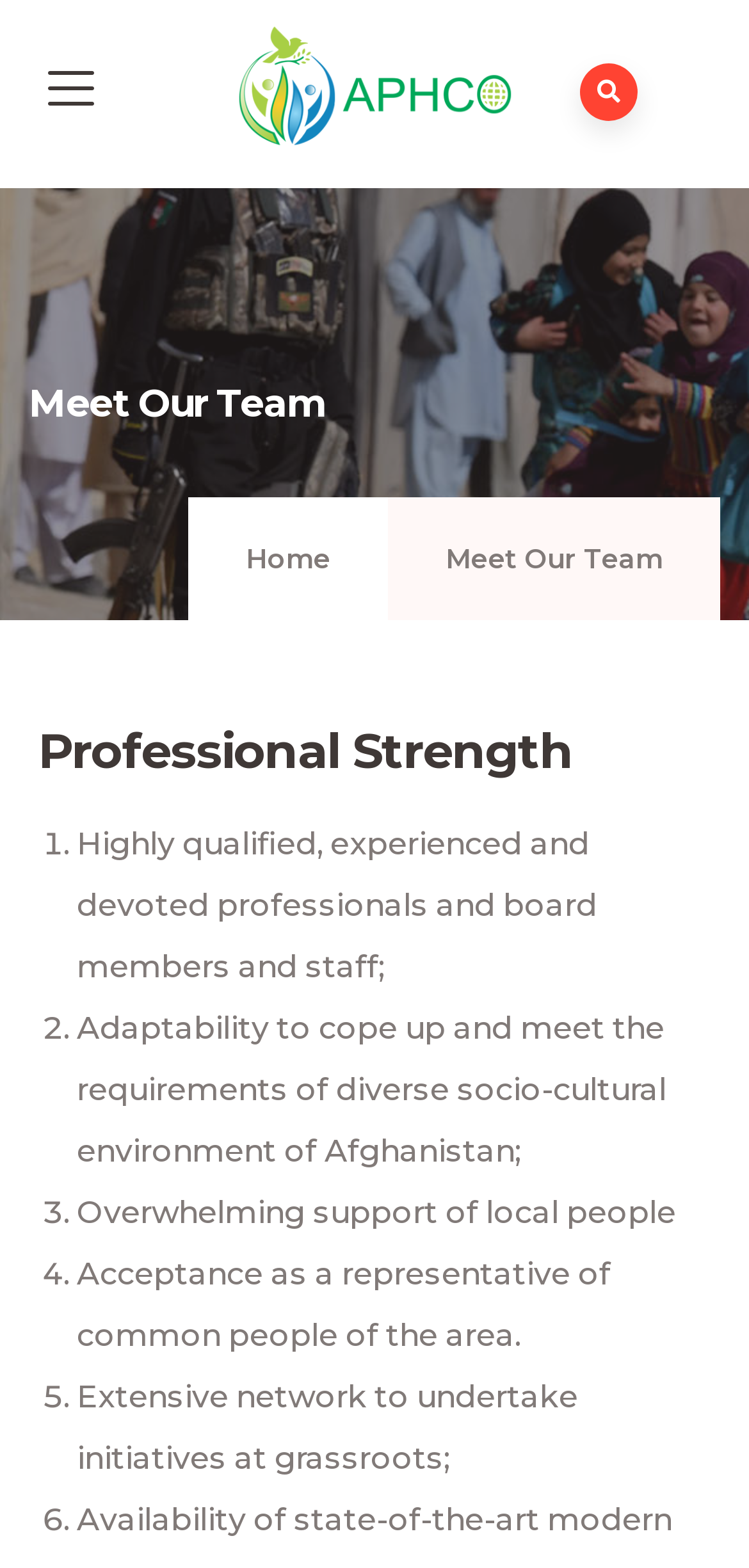Examine the image carefully and respond to the question with a detailed answer: 
What is the name of the organization?

I found the answer by looking at the link element with the text 'Afghan Protection Health and Charity Organization' which is located at the top of the webpage, indicating it is the name of the organization.